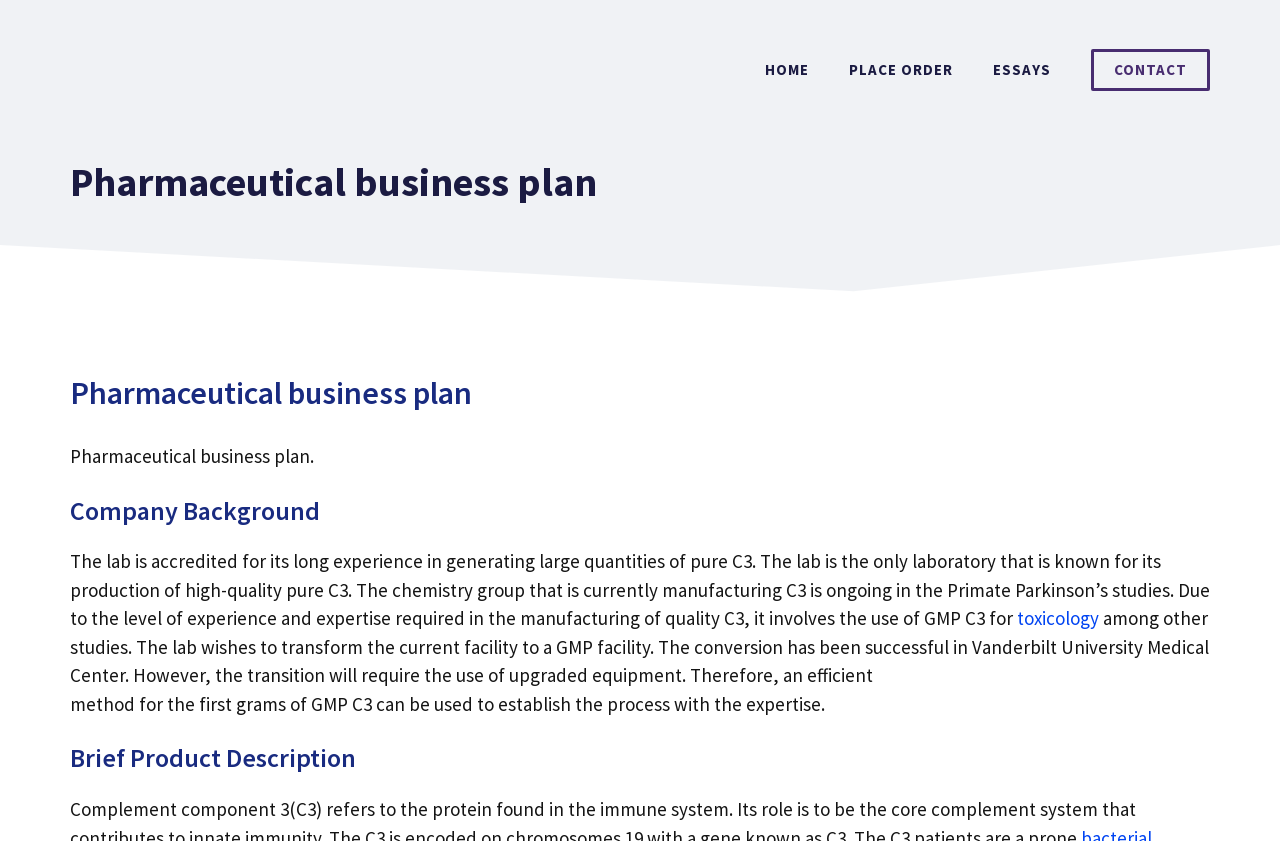What is the lab known for producing?
Refer to the screenshot and respond with a concise word or phrase.

high-quality pure C3